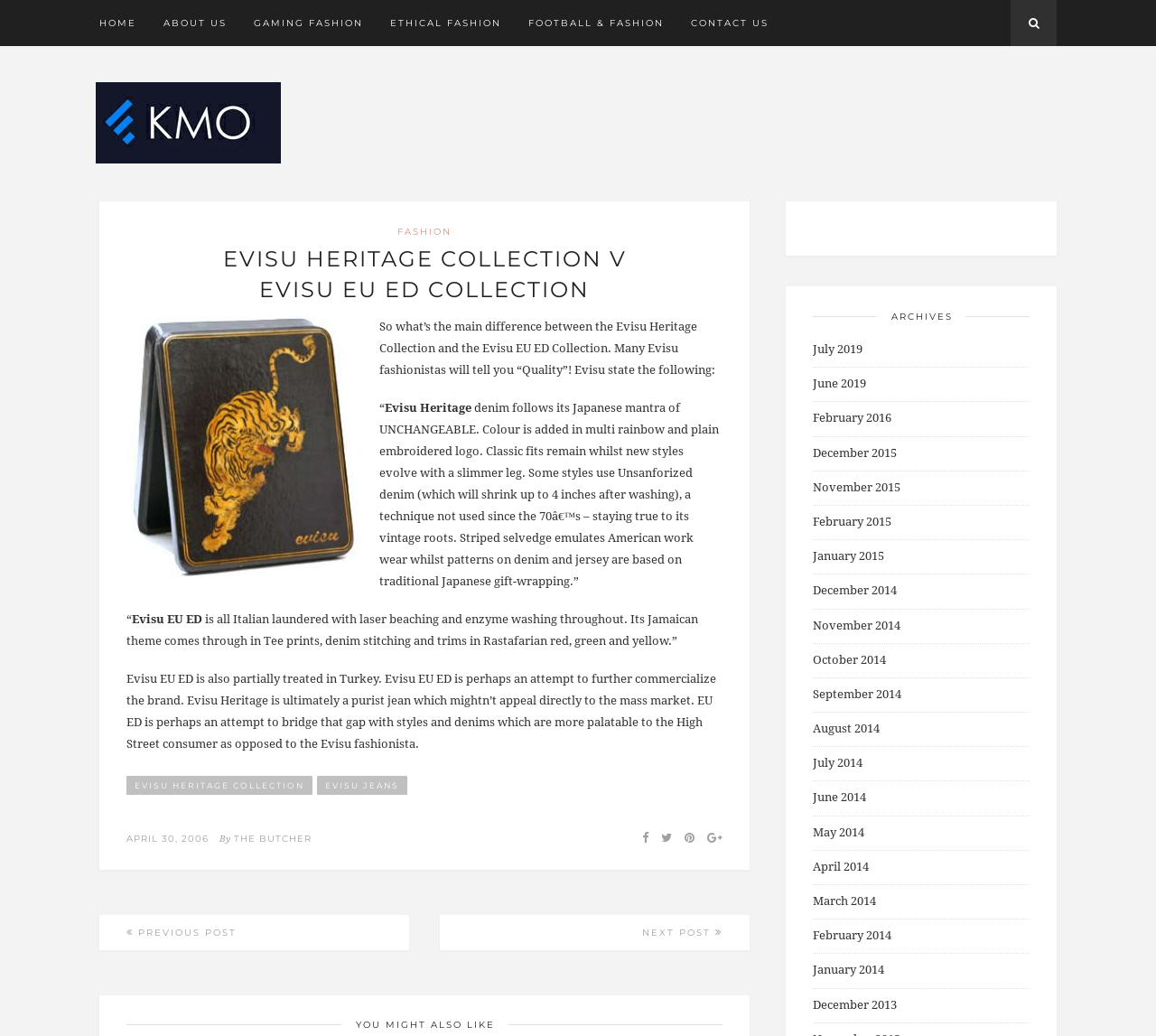Locate the bounding box coordinates of the clickable part needed for the task: "Read about EVISU HERITAGE COLLECTION".

[0.109, 0.305, 0.312, 0.563]